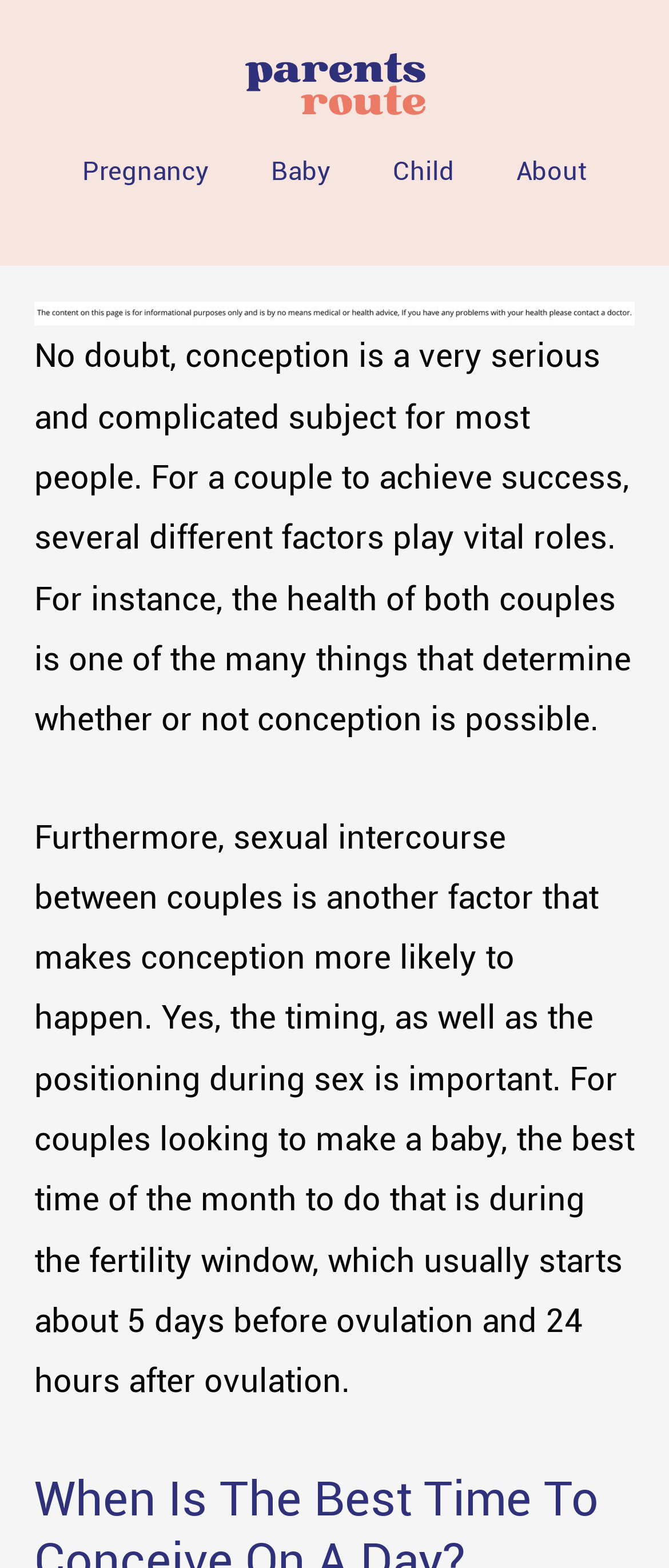What is the importance of health in conception?
From the image, respond with a single word or phrase.

It is vital